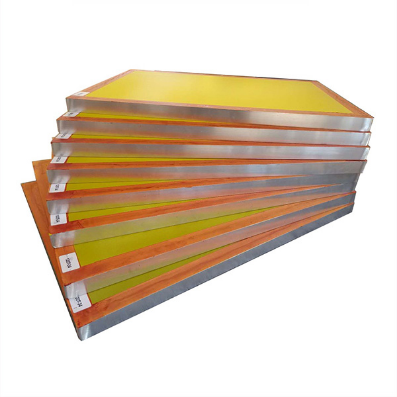What is the purpose of the yellow mesh on the frame?
Offer a detailed and full explanation in response to the question.

The caption explains that the vibrant yellow mesh on the frame allows for optimal ink transfer, making it suitable for various printing applications.